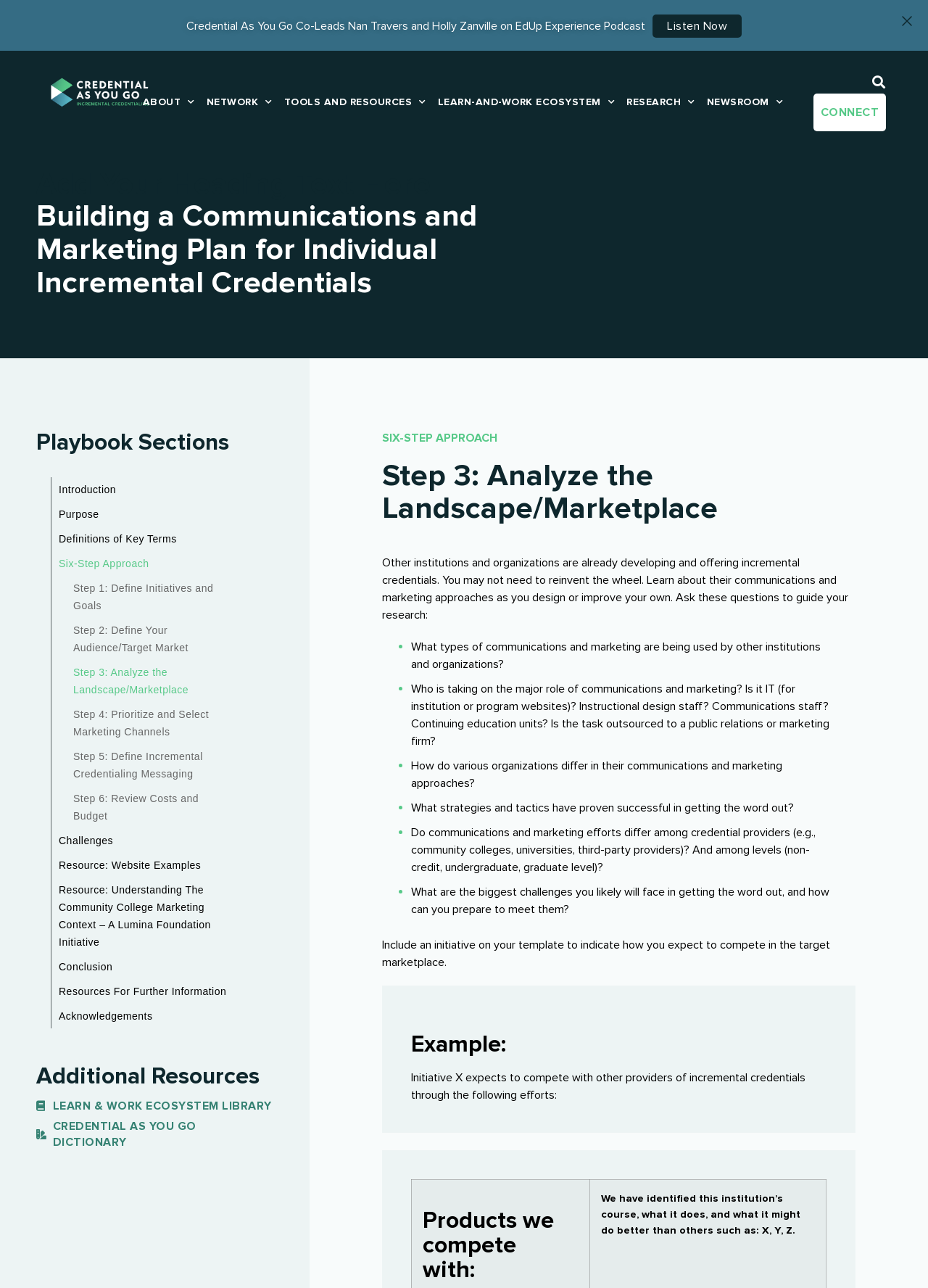What is the topic of the podcast episode? Observe the screenshot and provide a one-word or short phrase answer.

EdUp Experience